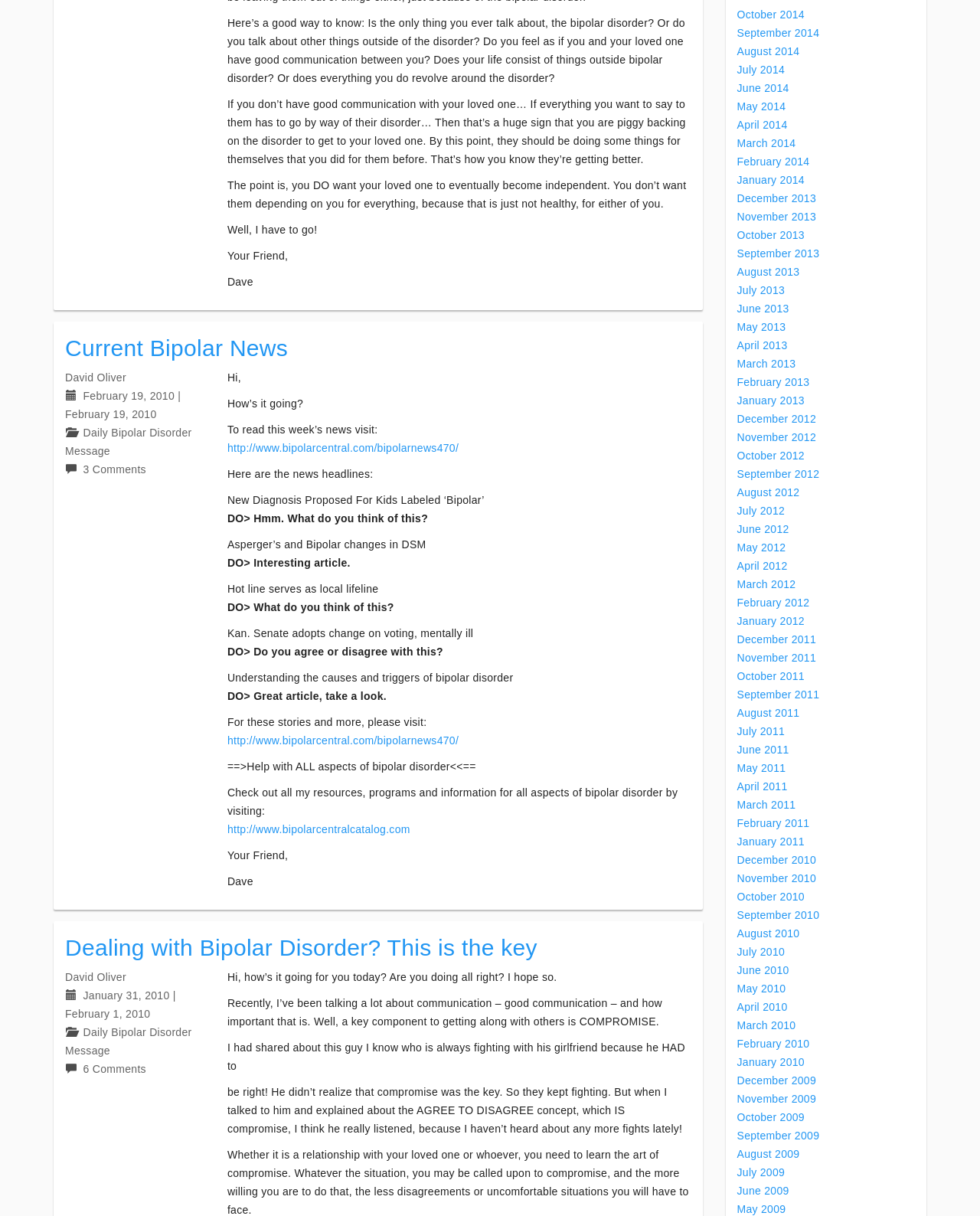Please answer the following question using a single word or phrase: 
What is the topic of the article?

Bipolar disorder